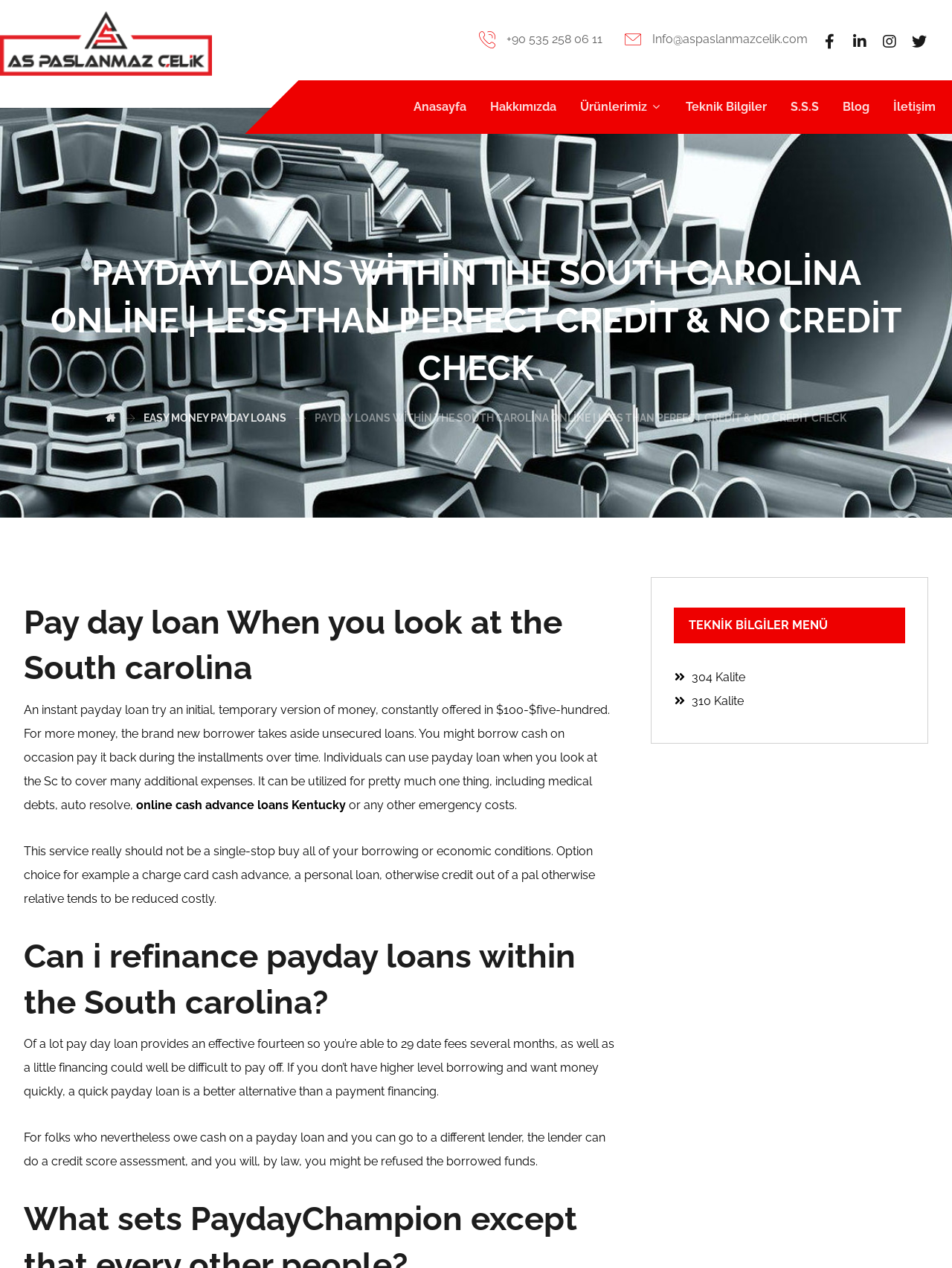Please find the bounding box coordinates of the element's region to be clicked to carry out this instruction: "Click on the 'Anasayfa' link".

[0.434, 0.069, 0.49, 0.099]